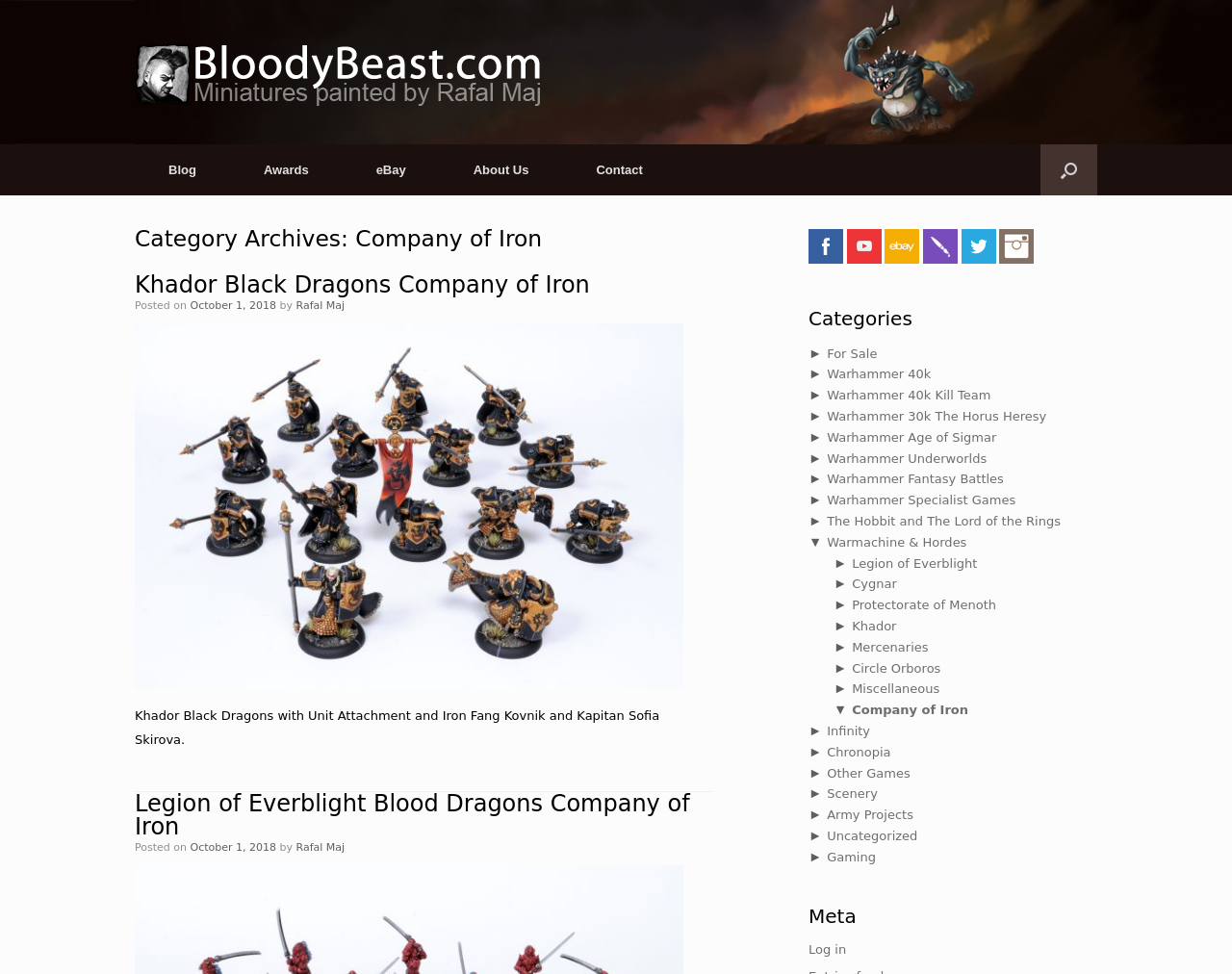What social media platforms does BloodyBeast.com have?
From the screenshot, supply a one-word or short-phrase answer.

Facebook, Youtube, eBay, Cool Mini or Not, Twitter, Instagram